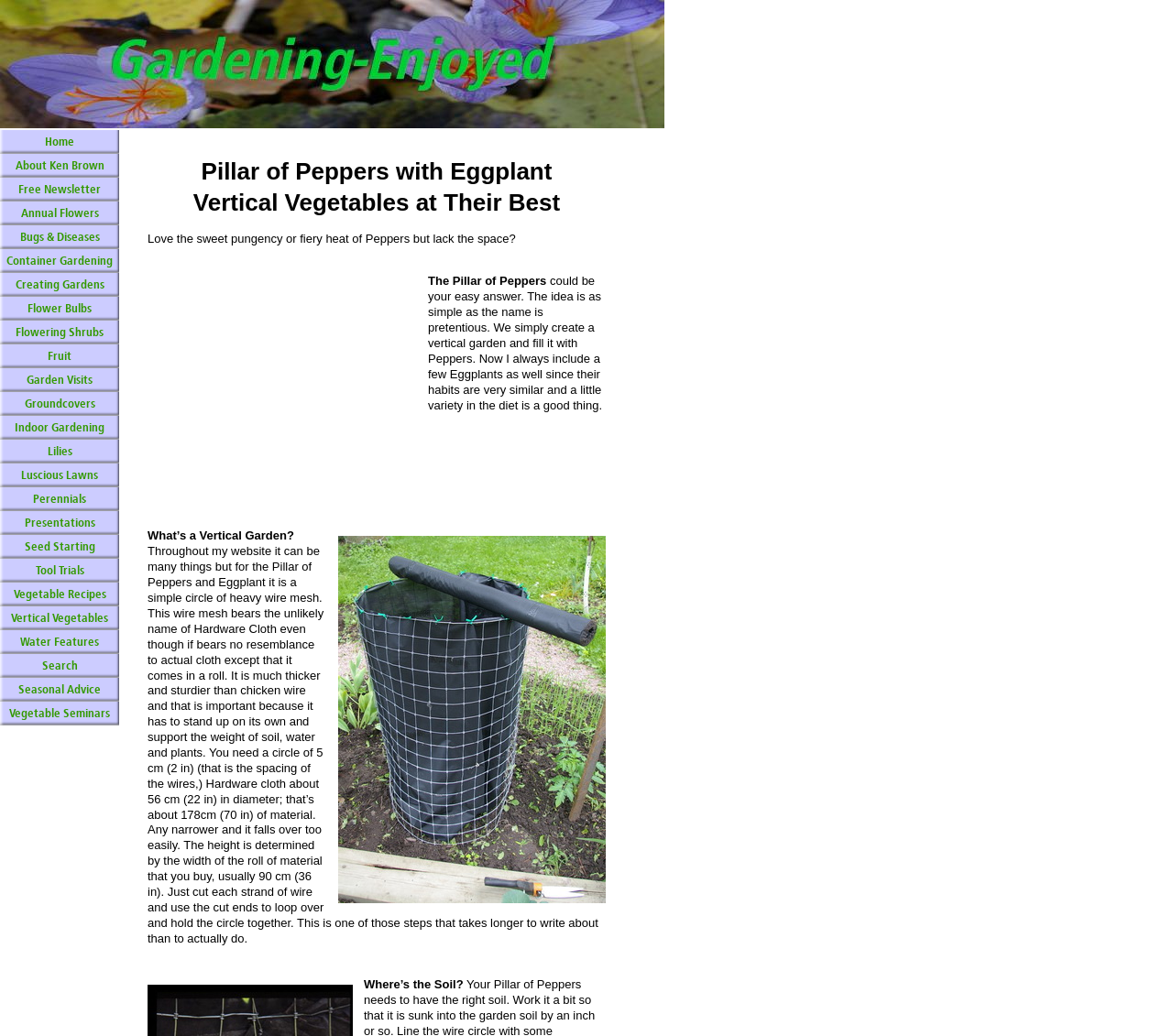Examine the image and give a thorough answer to the following question:
What is the purpose of the Hardware Cloth?

According to the webpage, the Hardware Cloth is used to create a vertical garden and it needs to be sturdy enough to support the weight of soil, water, and plants. This is why it is important to use a circle of 5 cm (2 in) Hardware cloth that is 56 cm (22 in) in diameter.